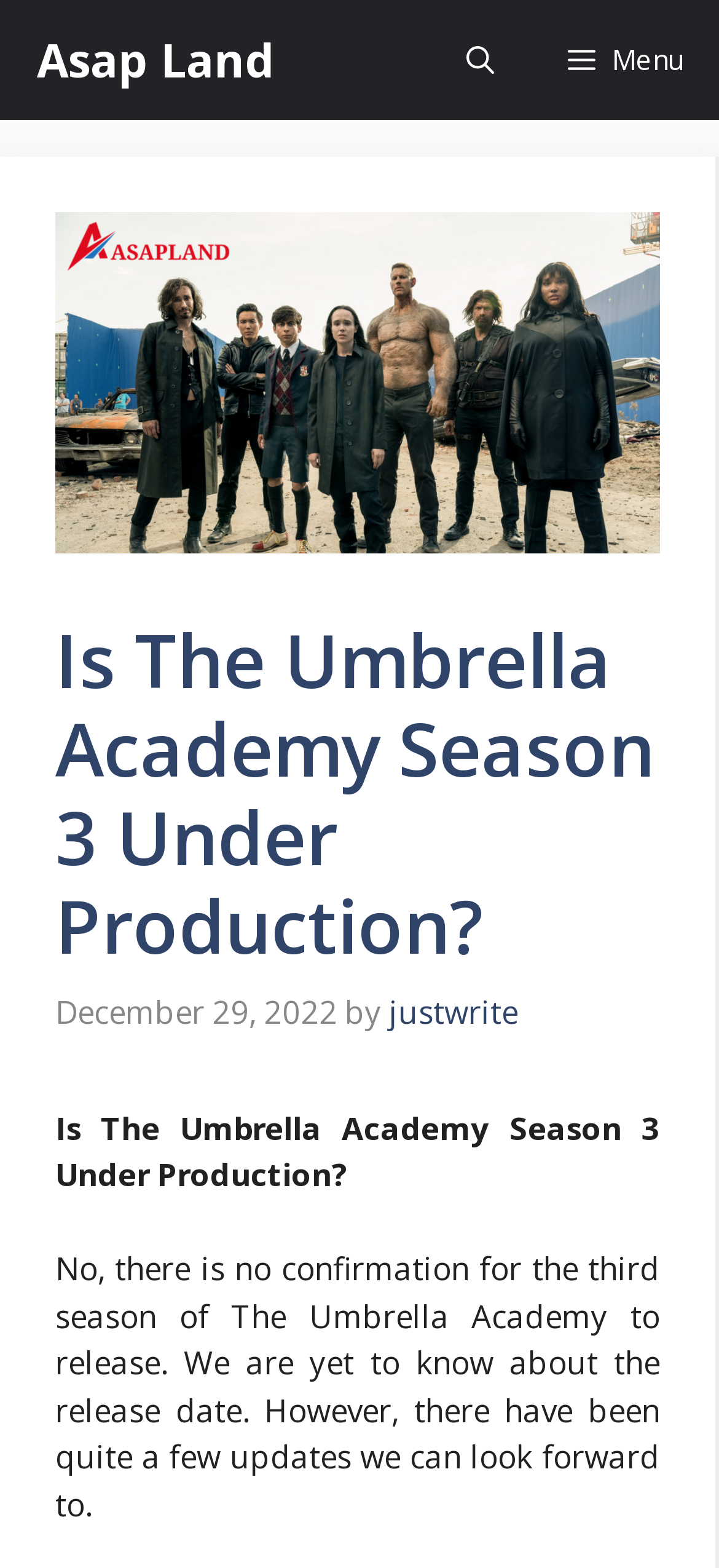Find the bounding box of the UI element described as: "aria-label="Open search"". The bounding box coordinates should be given as four float values between 0 and 1, i.e., [left, top, right, bottom].

[0.597, 0.0, 0.738, 0.076]